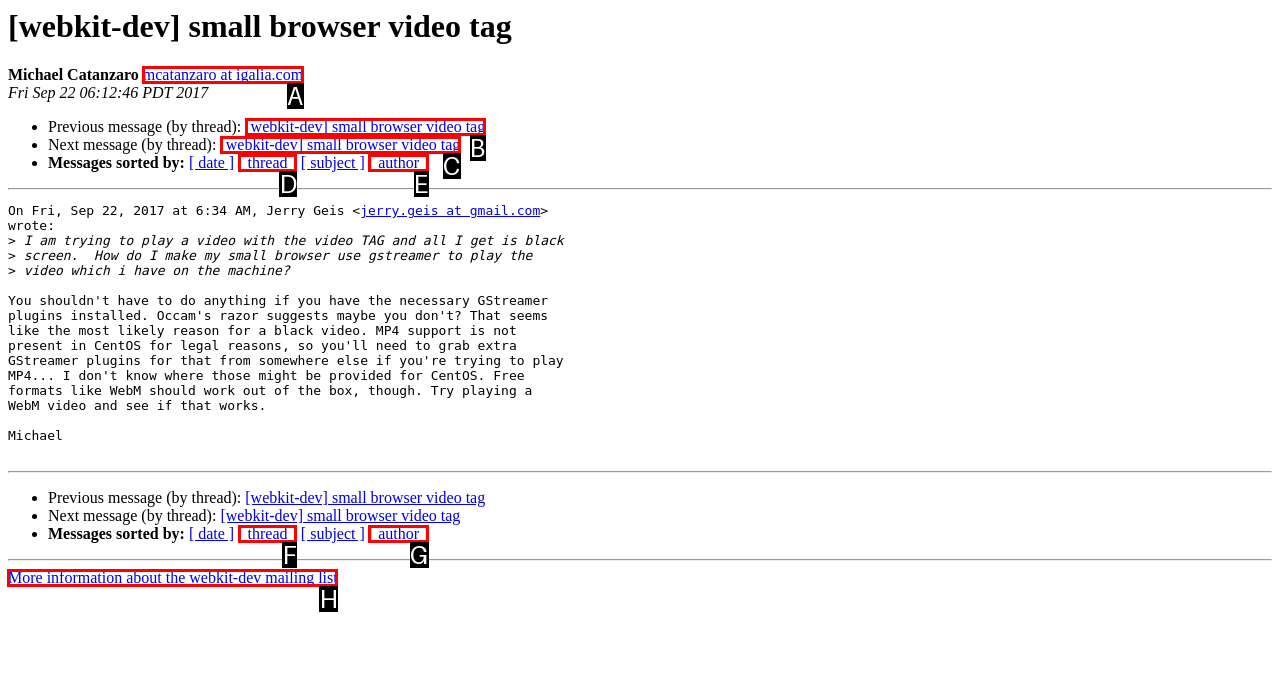Select the letter of the UI element you need to click to complete this task: Read Cannabis Legislation.

None